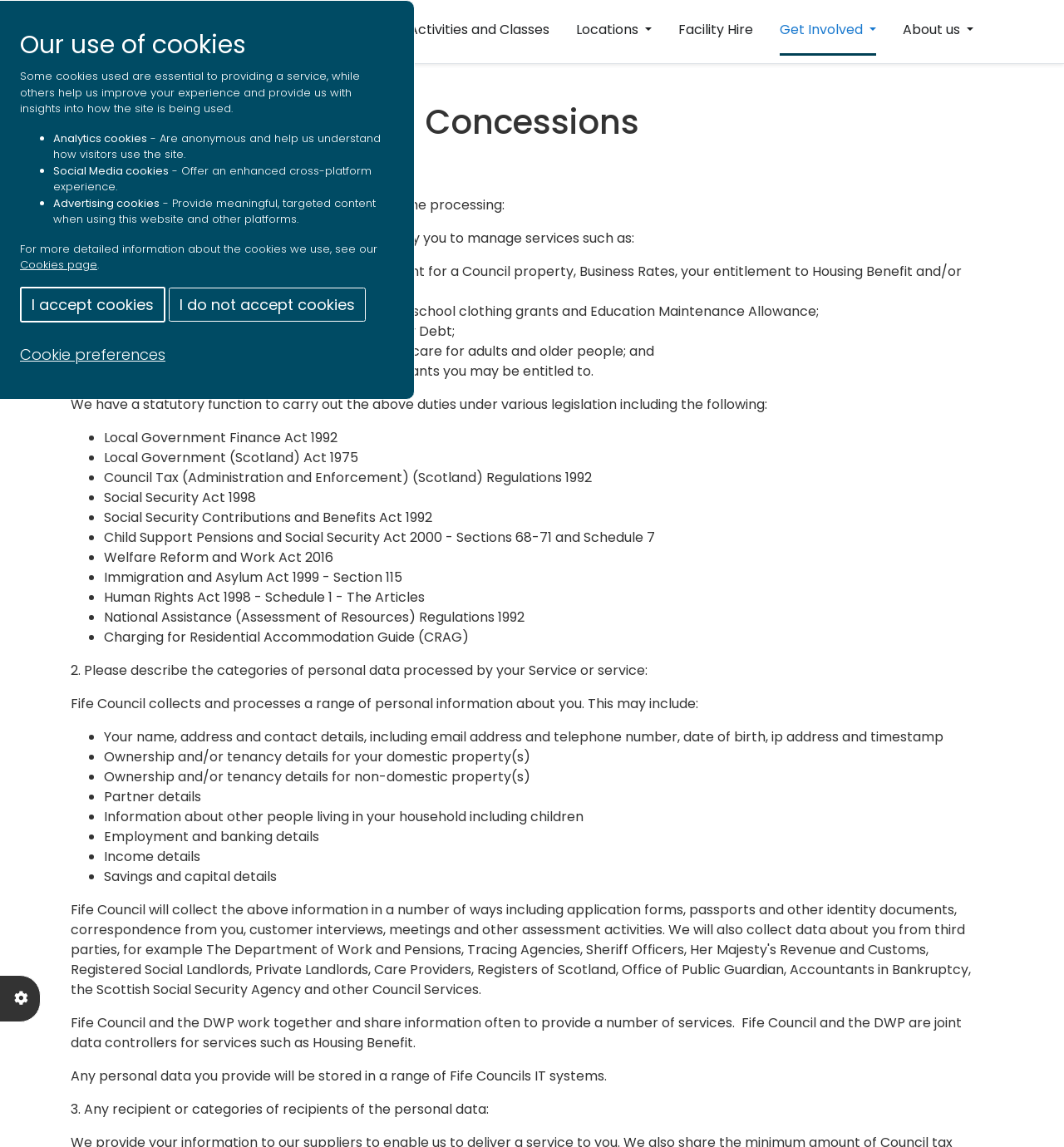Please specify the bounding box coordinates of the region to click in order to perform the following instruction: "Click Cookie preferences".

[0.019, 0.281, 0.155, 0.337]